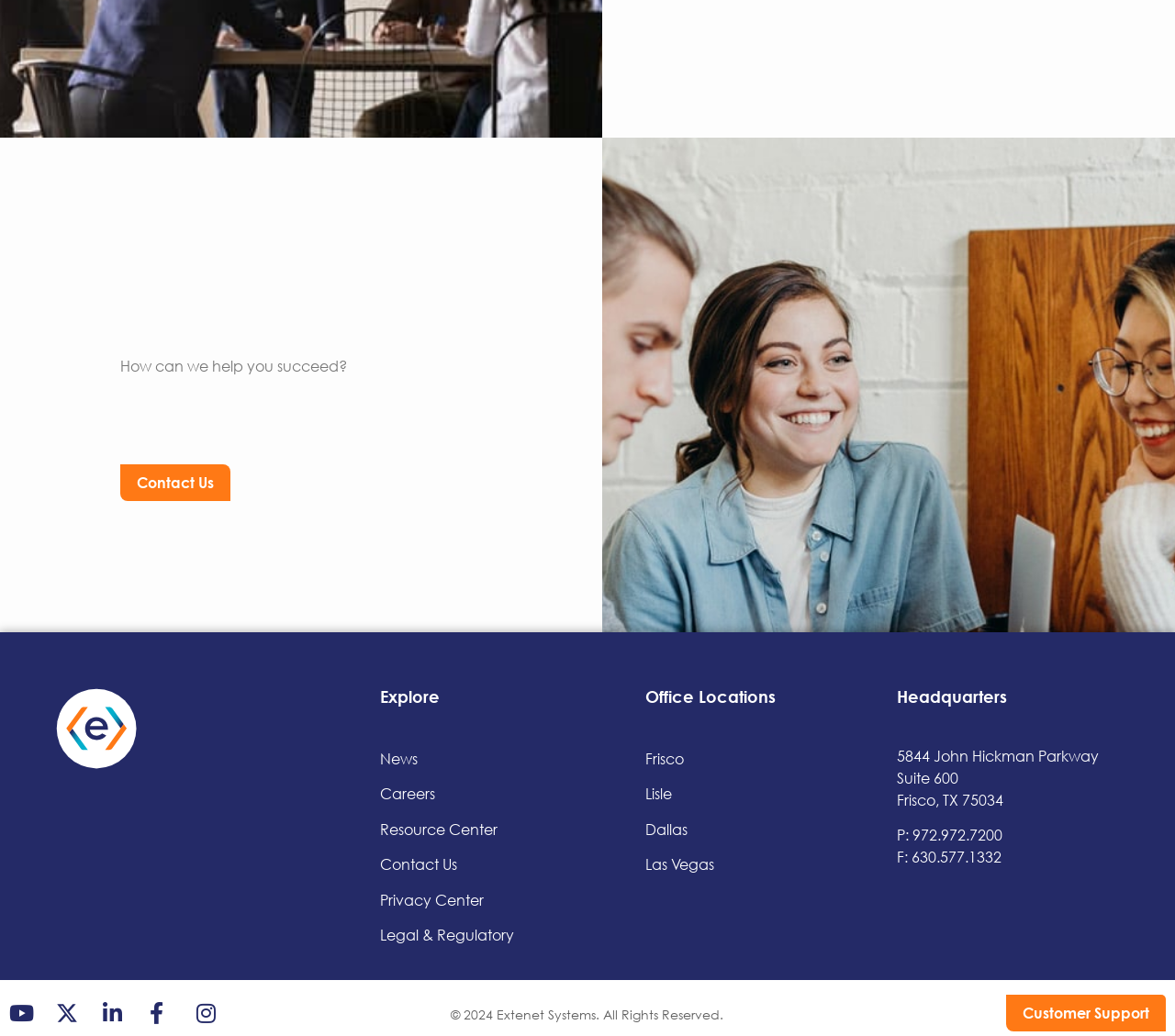Provide the bounding box coordinates of the UI element that matches the description: "Dallas".

[0.534, 0.773, 0.747, 0.807]